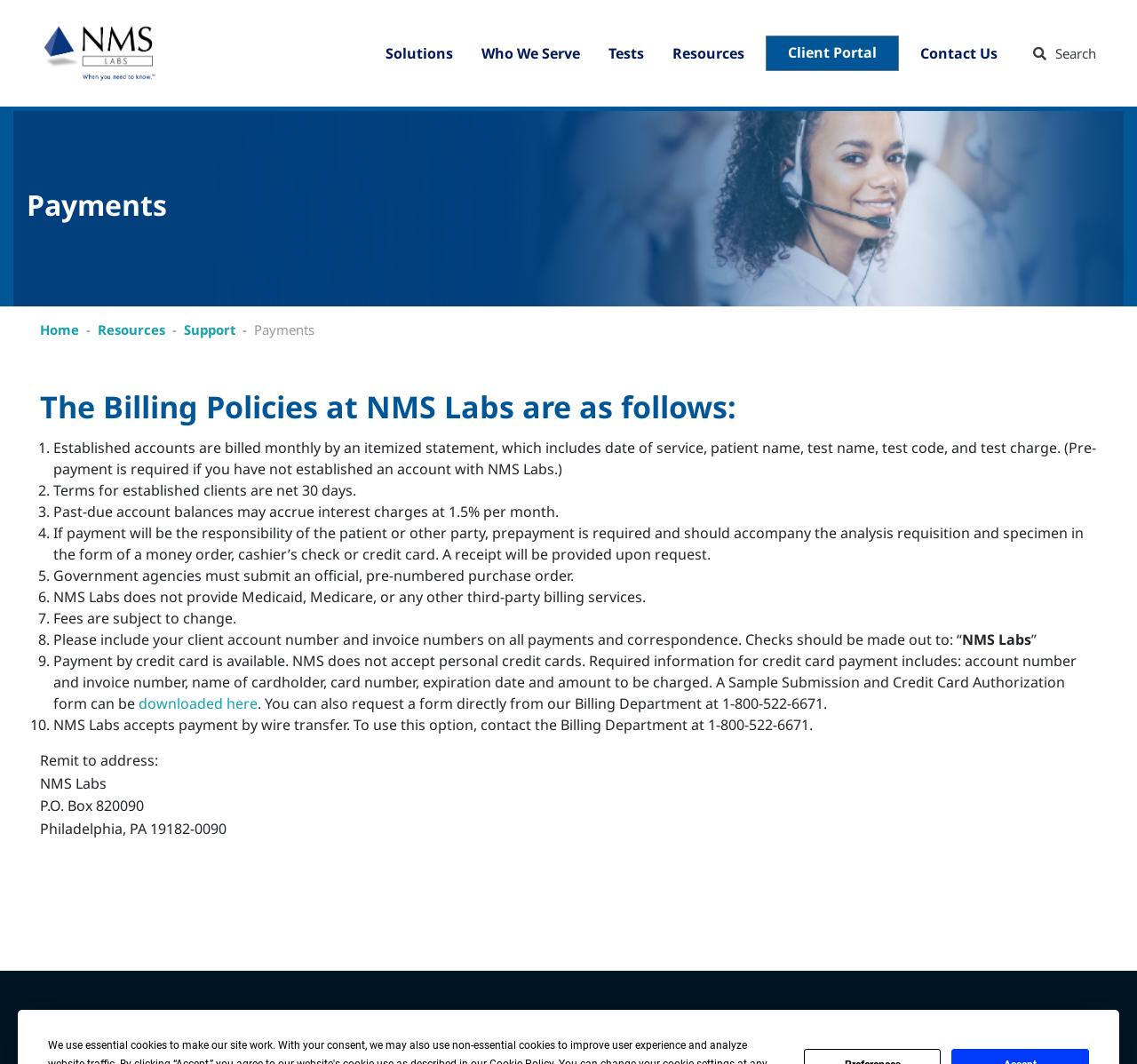What is required for credit card payment?
Analyze the image and deliver a detailed answer to the question.

The webpage states that for credit card payment, the required information includes account number, invoice number, name of cardholder, card number, expiration date, and amount to be charged, as mentioned in the ninth point of the billing policies list.